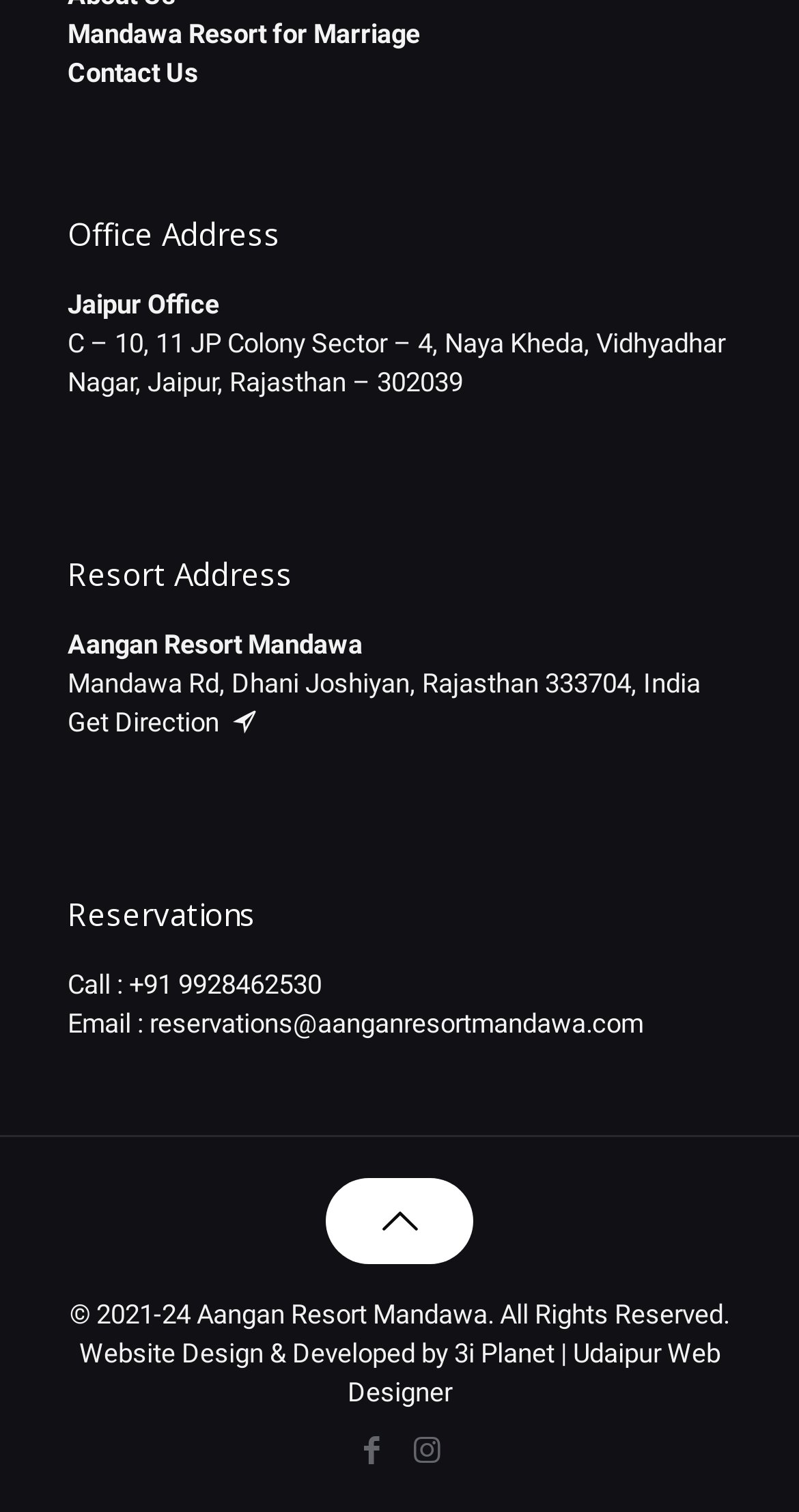Please specify the bounding box coordinates of the clickable region necessary for completing the following instruction: "Email for reservations". The coordinates must consist of four float numbers between 0 and 1, i.e., [left, top, right, bottom].

[0.187, 0.666, 0.805, 0.686]